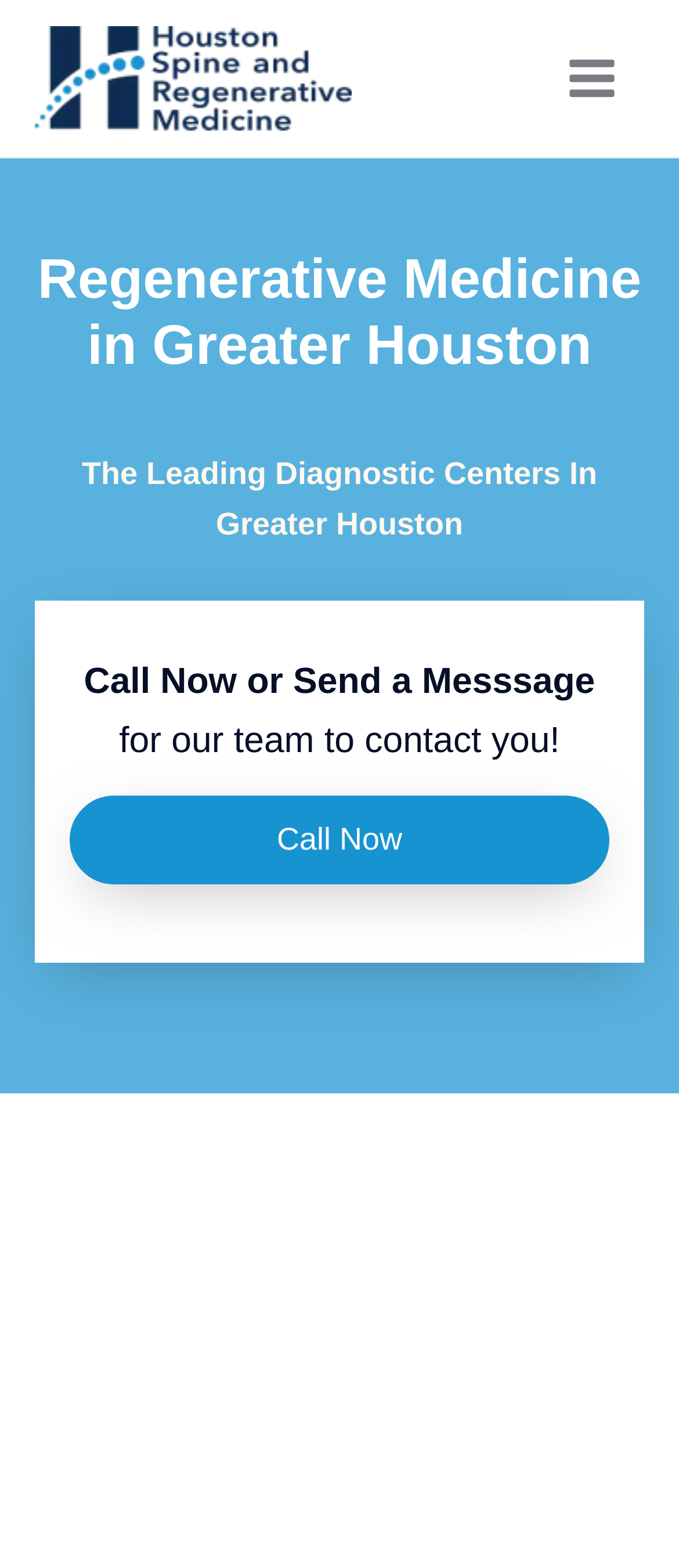Please provide a detailed answer to the question below by examining the image:
What is the name of the medical center?

The logo at the top left corner of the webpage has the text 'Houston Spine and Regenerative Medicine', which suggests that it is the name of the medical center.